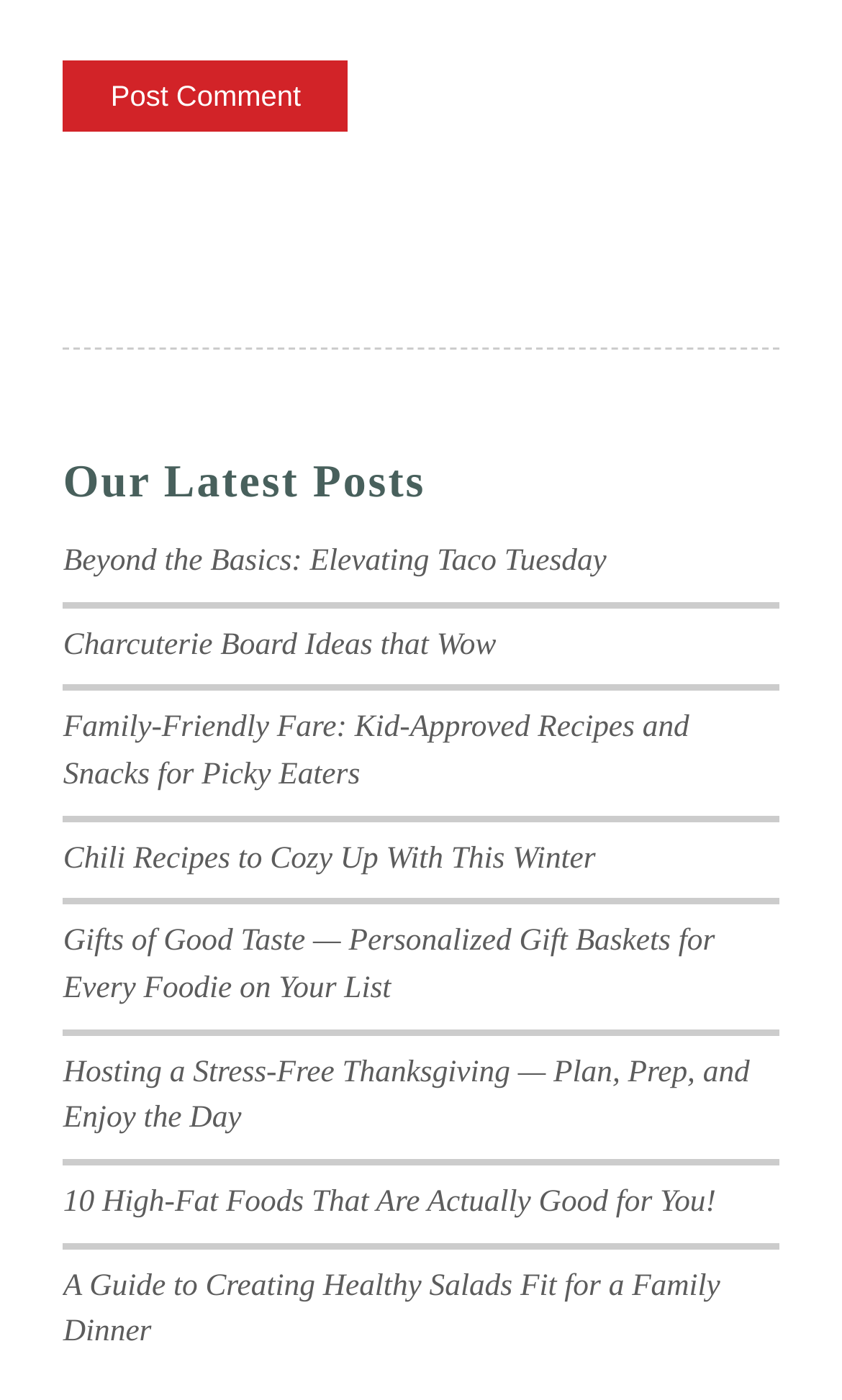Please determine the bounding box coordinates for the element with the description: "name="submit" value="Post Comment"".

[0.075, 0.043, 0.414, 0.093]